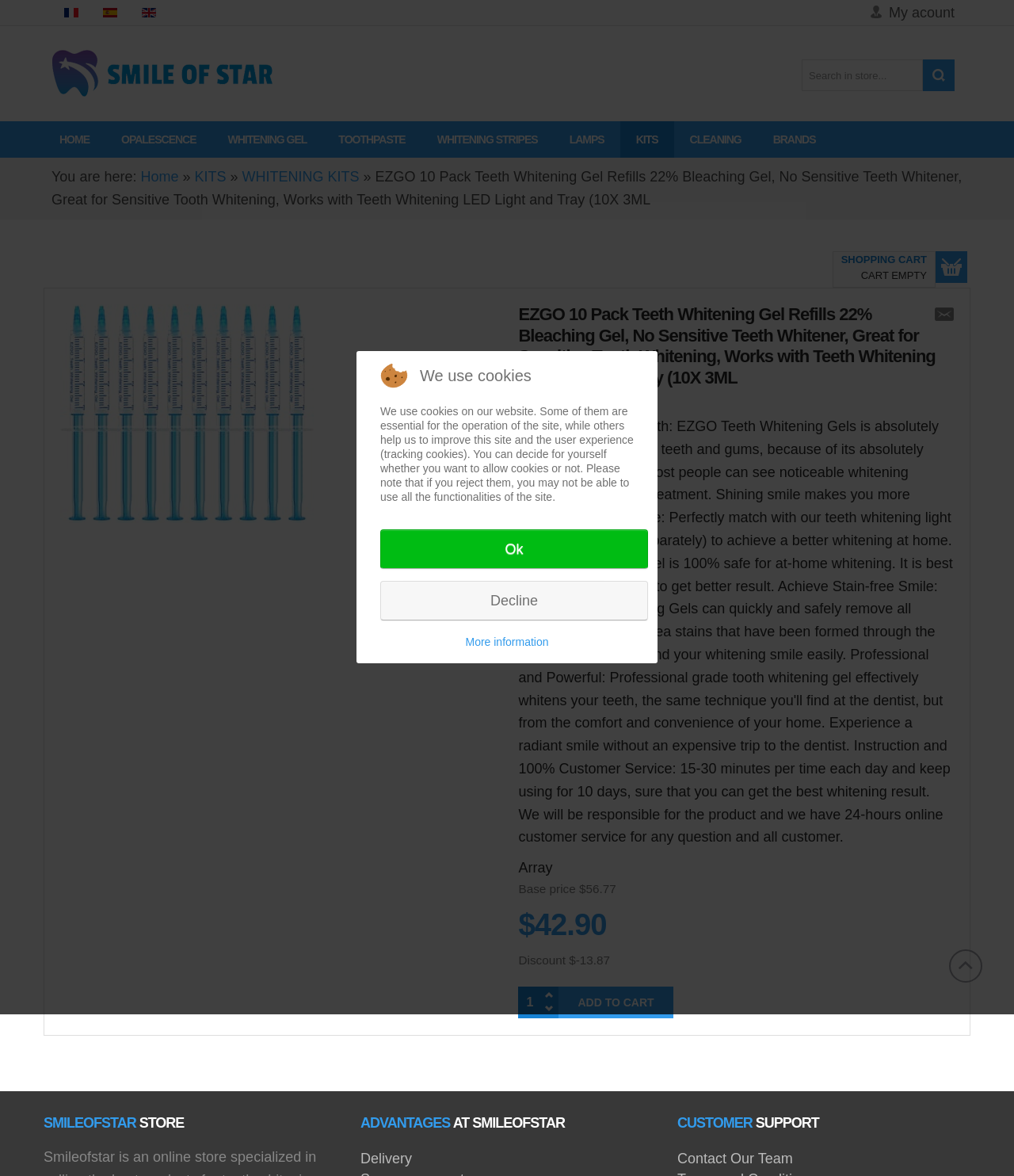Identify the bounding box coordinates necessary to click and complete the given instruction: "Add to Cart".

[0.551, 0.839, 0.664, 0.866]